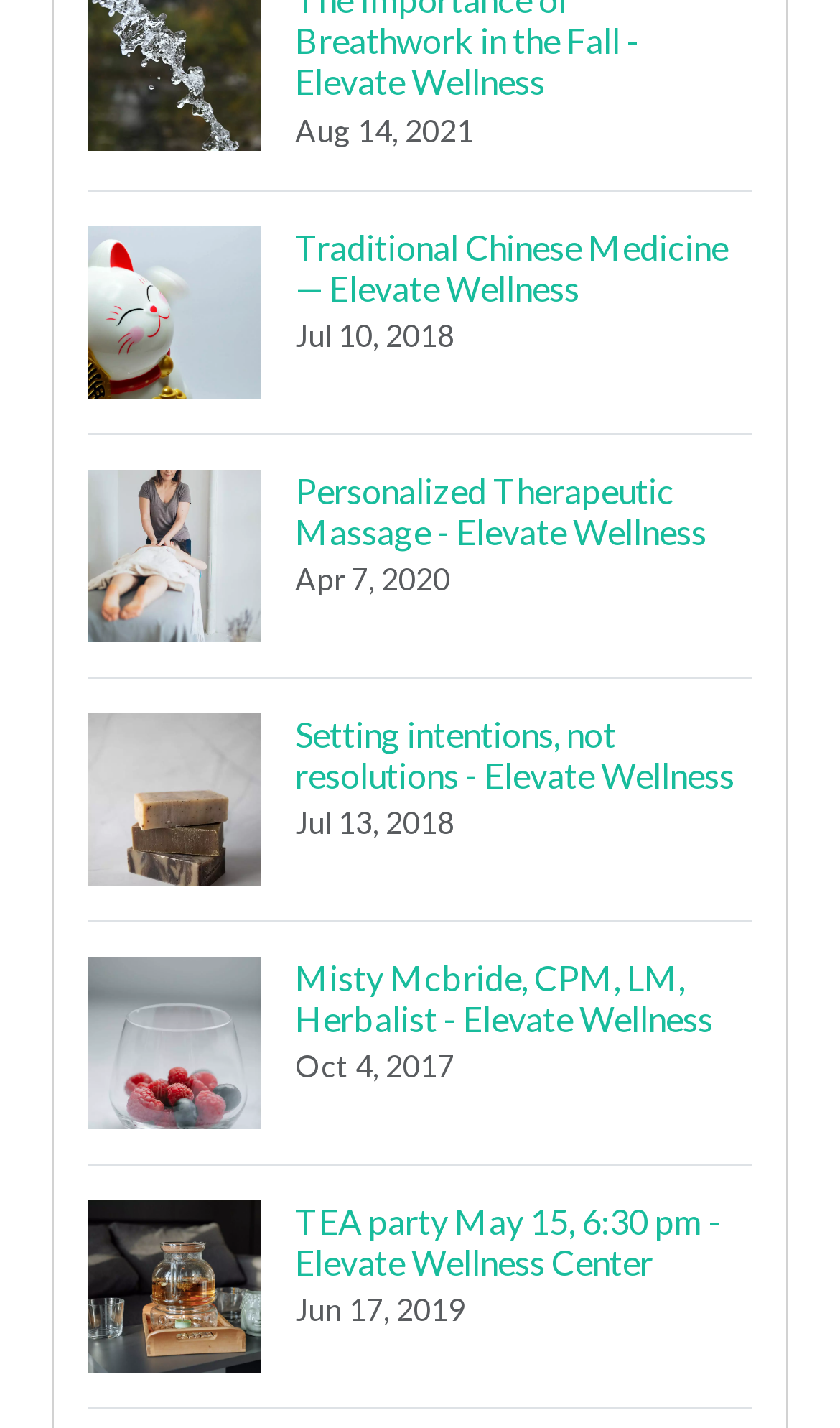Please answer the following question using a single word or phrase: 
What is the common theme among the links?

Elevate Wellness